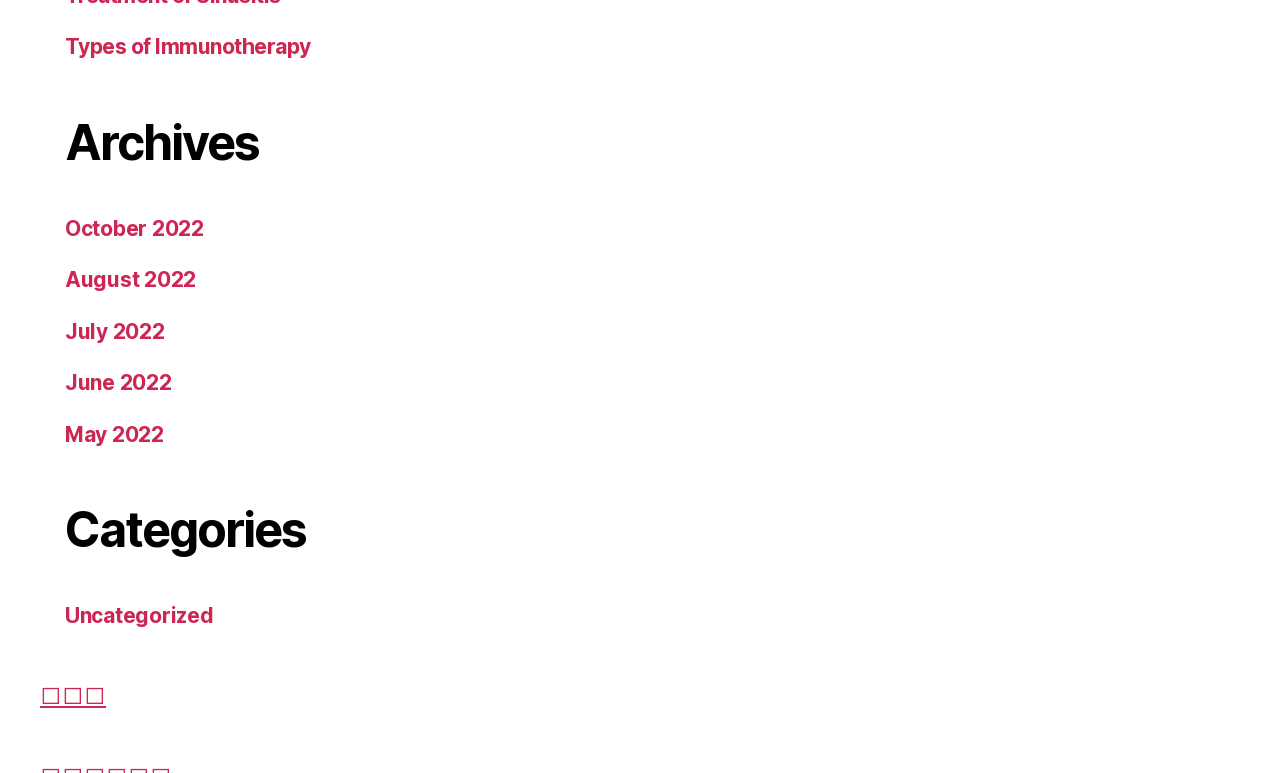Point out the bounding box coordinates of the section to click in order to follow this instruction: "Browse uncategorized posts".

[0.051, 0.781, 0.167, 0.813]